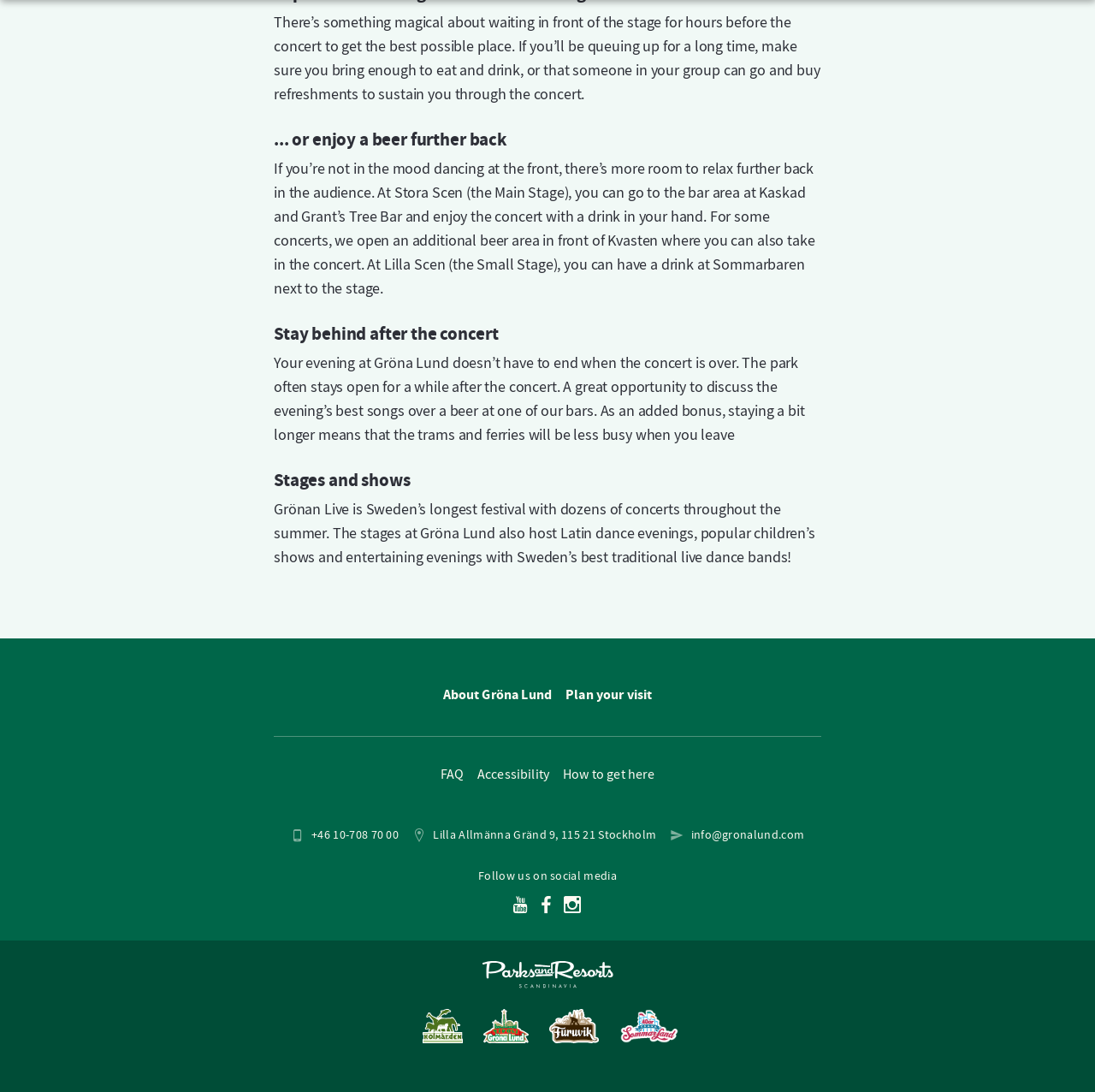Please specify the coordinates of the bounding box for the element that should be clicked to carry out this instruction: "Click on 'About Gröna Lund'". The coordinates must be four float numbers between 0 and 1, formatted as [left, top, right, bottom].

[0.404, 0.617, 0.504, 0.655]